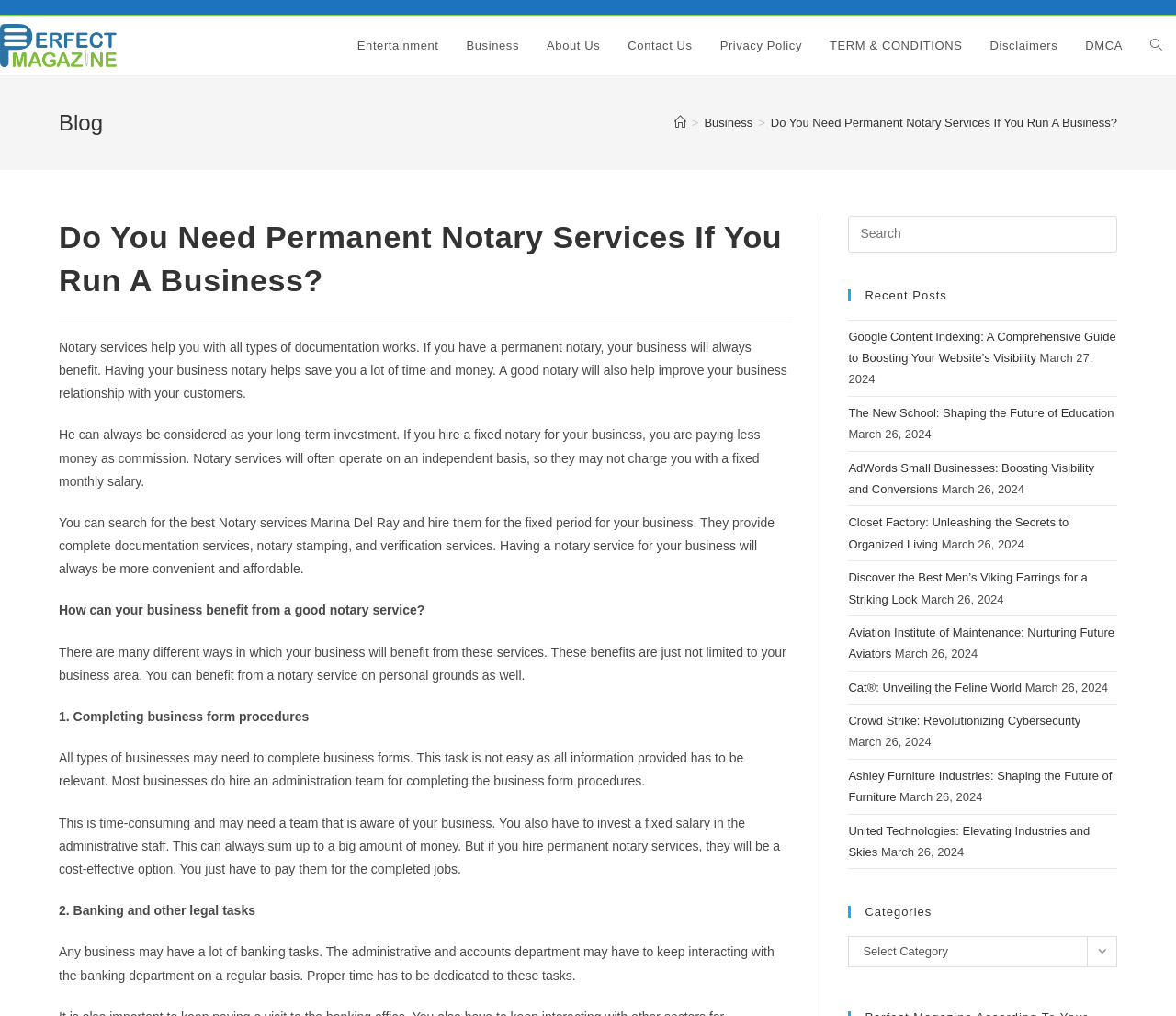What is the purpose of the search box?
Provide a thorough and detailed answer to the question.

The search box is located at the top right corner of the webpage and allows users to search for specific content within the website. This feature is useful for users who are looking for specific information or articles on the website.